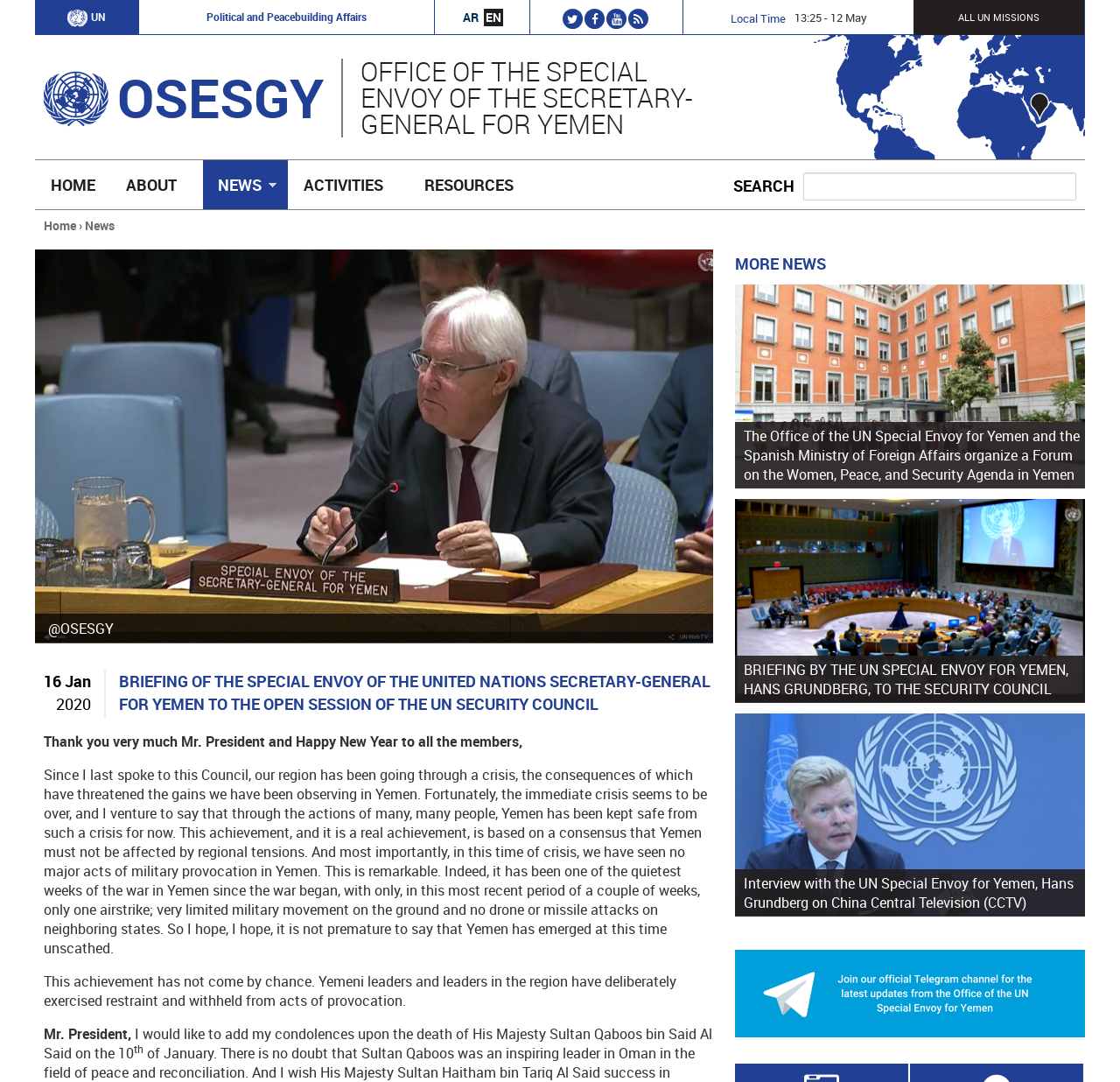Identify the bounding box coordinates of the region that needs to be clicked to carry out this instruction: "View briefing of the Special Envoy of the United Nations Secretary-General for Yemen". Provide these coordinates as four float numbers ranging from 0 to 1, i.e., [left, top, right, bottom].

[0.102, 0.619, 0.637, 0.661]